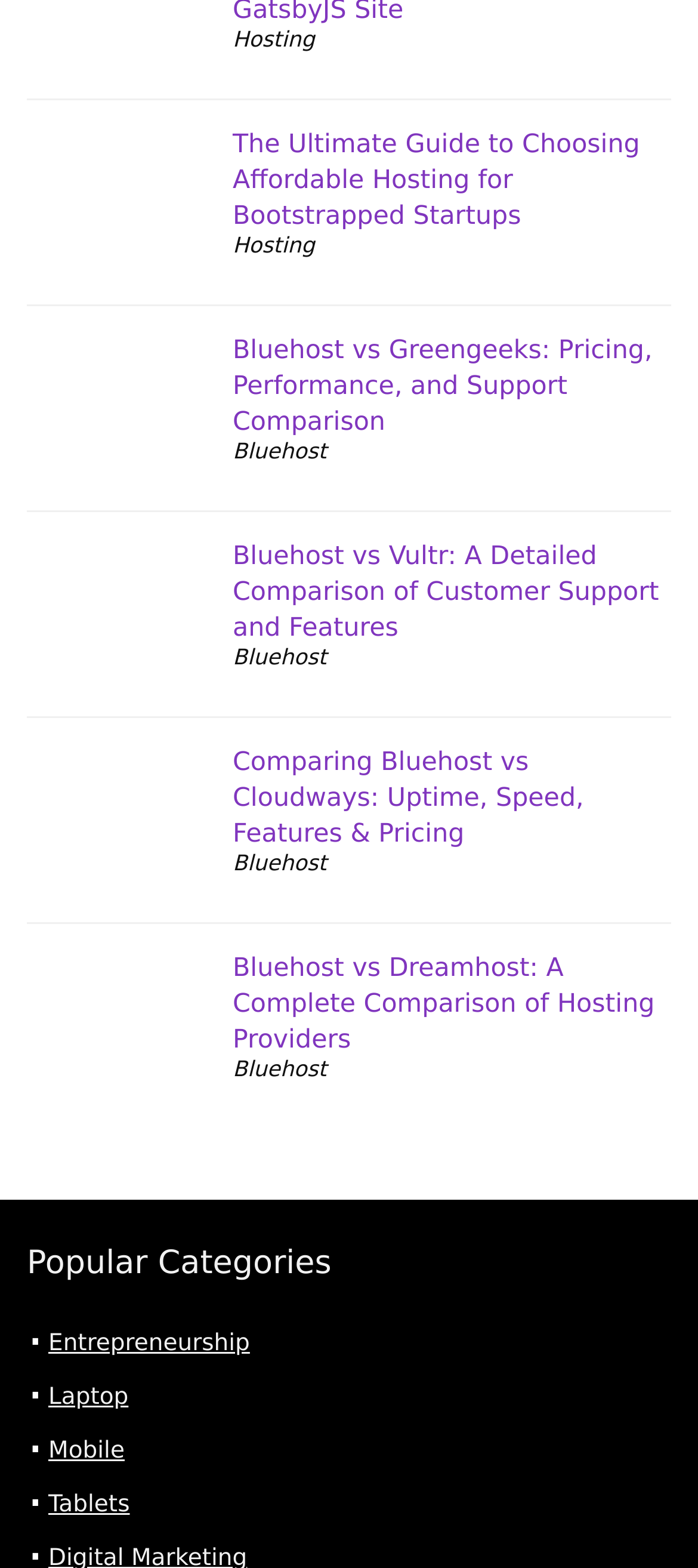Please determine the bounding box coordinates of the element's region to click for the following instruction: "Learn about 'Bluehost'".

[0.333, 0.28, 0.468, 0.296]